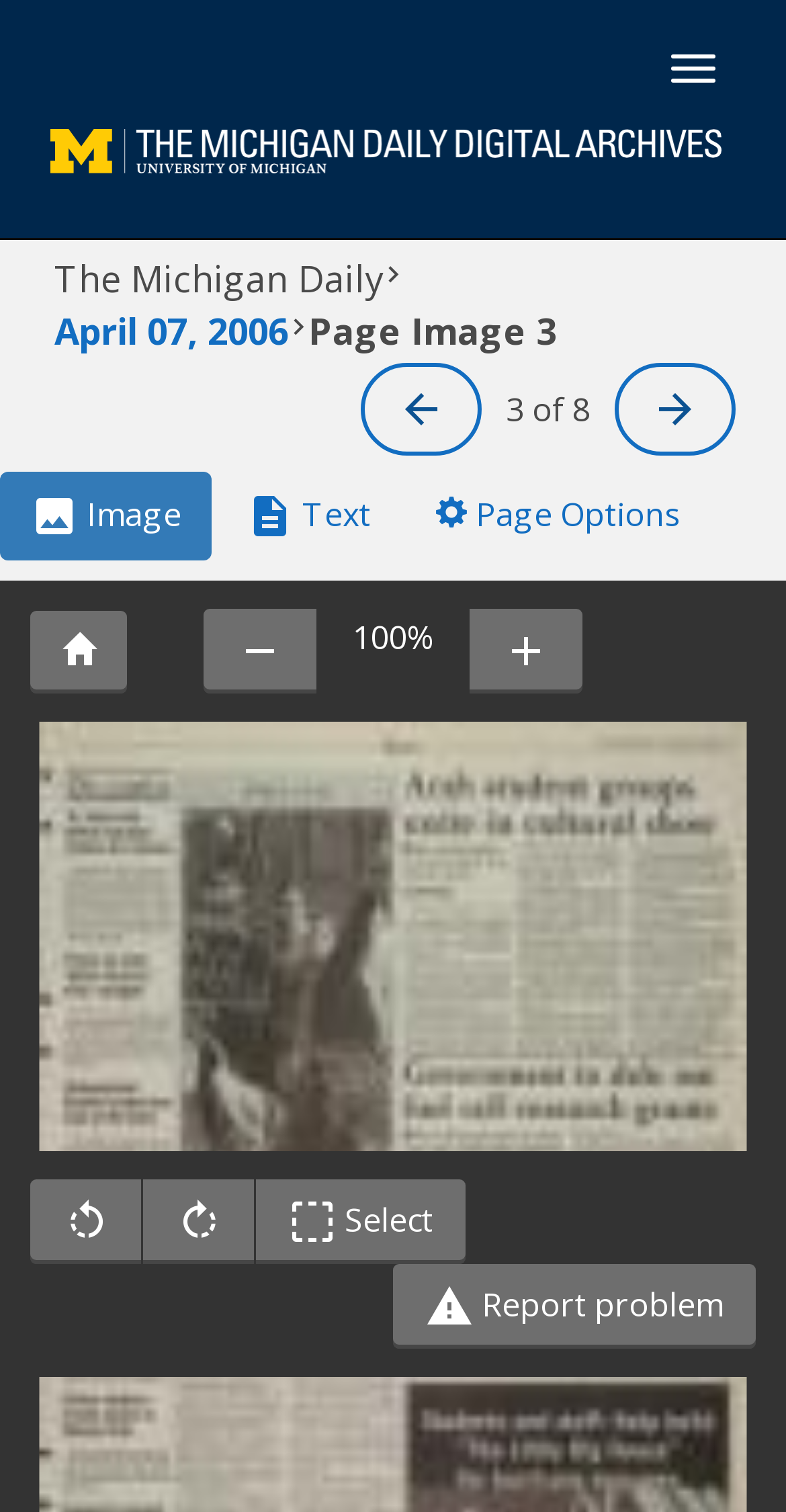What is the purpose of the button with the '' icon?
Could you please answer the question thoroughly and with as much detail as possible?

The purpose of the button with the '' icon is unknown as it is not explicitly stated on the webpage, but it is likely related to page options based on its location in the page options group.